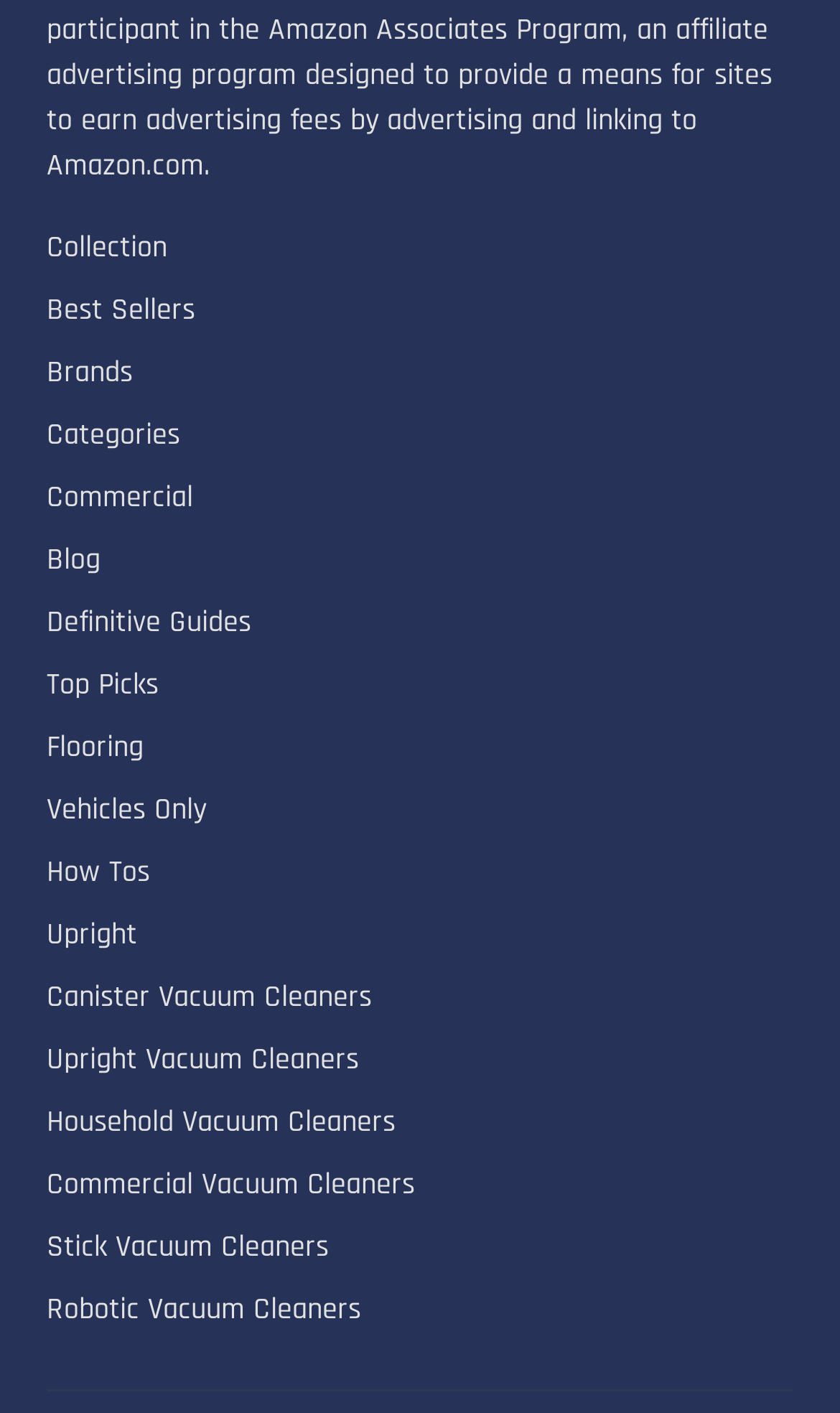How many types of vacuum cleaners are listed?
Respond to the question with a well-detailed and thorough answer.

By examining the links on the webpage, I count 7 types of vacuum cleaners listed, including 'Upright', 'Canister', 'Upright', 'Household', 'Commercial', 'Stick', and 'Robotic'.